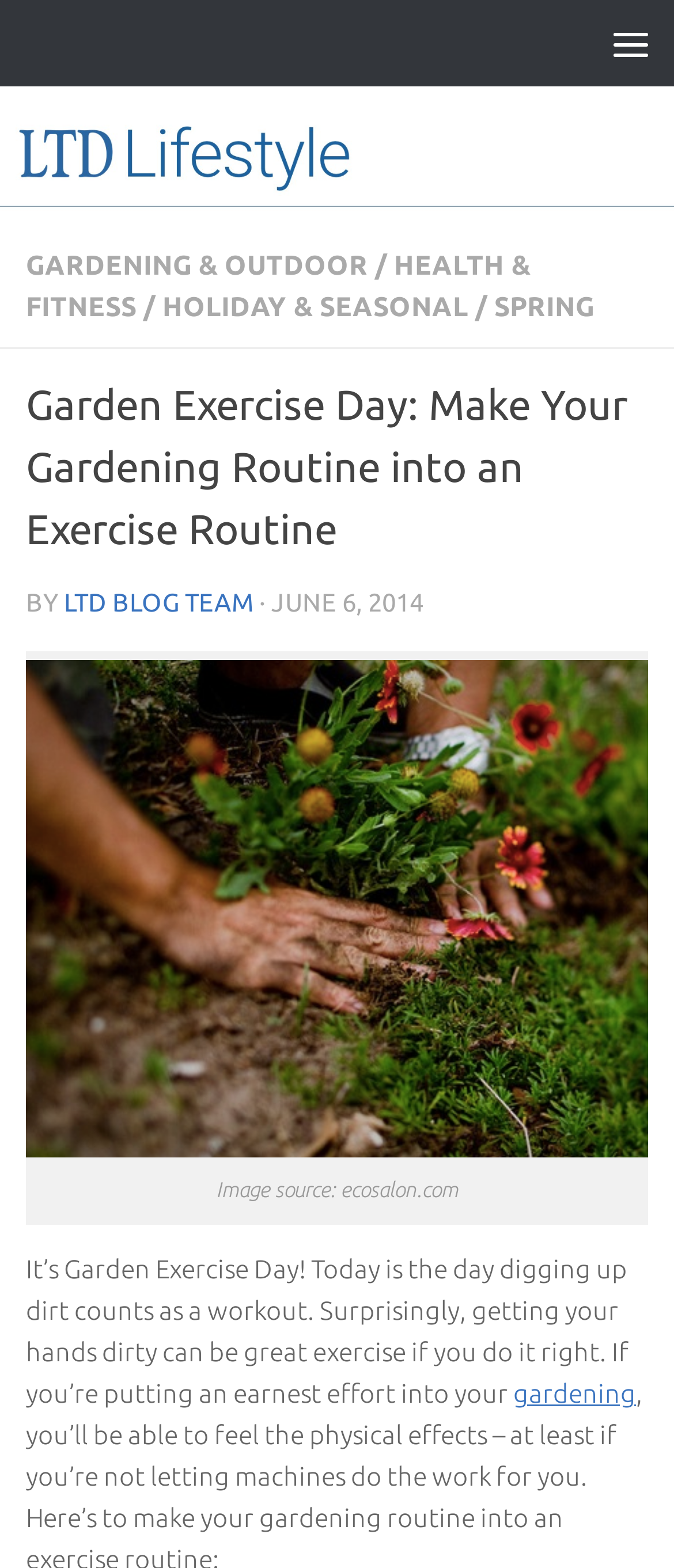Please determine the bounding box coordinates of the clickable area required to carry out the following instruction: "Click the 'Menu' button". The coordinates must be four float numbers between 0 and 1, represented as [left, top, right, bottom].

[0.872, 0.0, 1.0, 0.055]